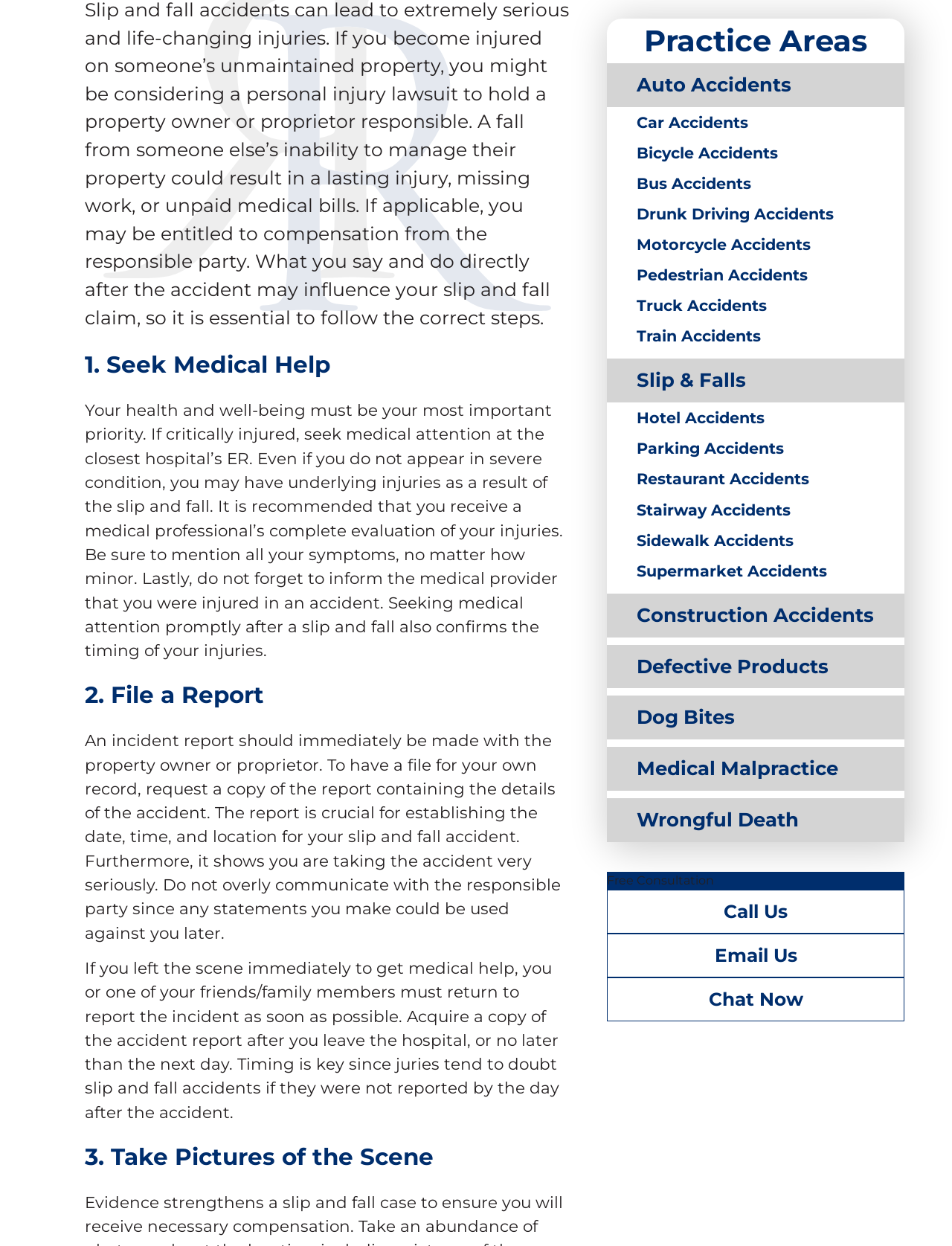Bounding box coordinates are specified in the format (top-left x, top-left y, bottom-right x, bottom-right y). All values are floating point numbers bounded between 0 and 1. Please provide the bounding box coordinate of the region this sentence describes: Email Us

[0.638, 0.75, 0.949, 0.784]